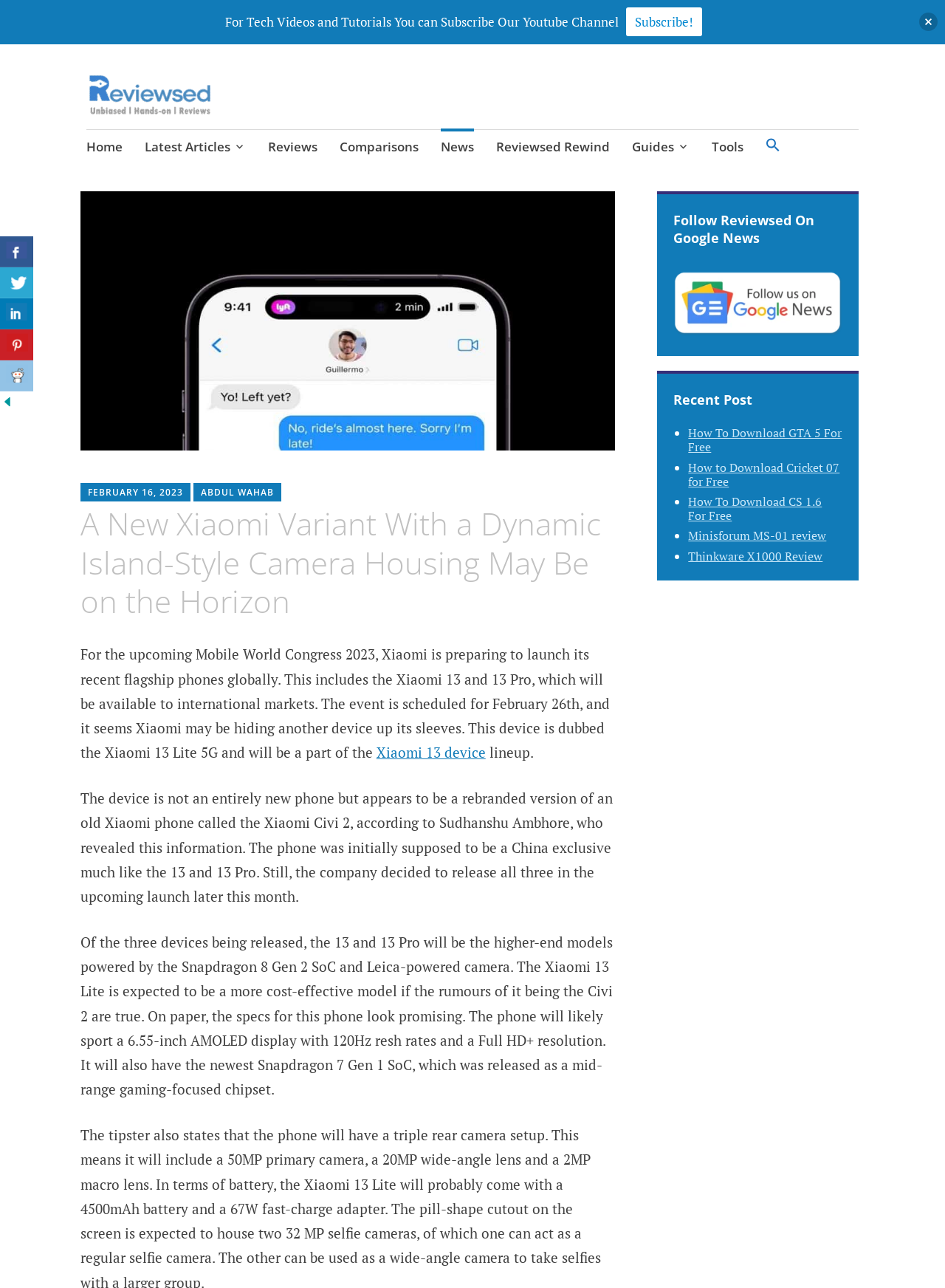Pinpoint the bounding box coordinates for the area that should be clicked to perform the following instruction: "Follow Reviewsed on Google News".

[0.713, 0.205, 0.891, 0.263]